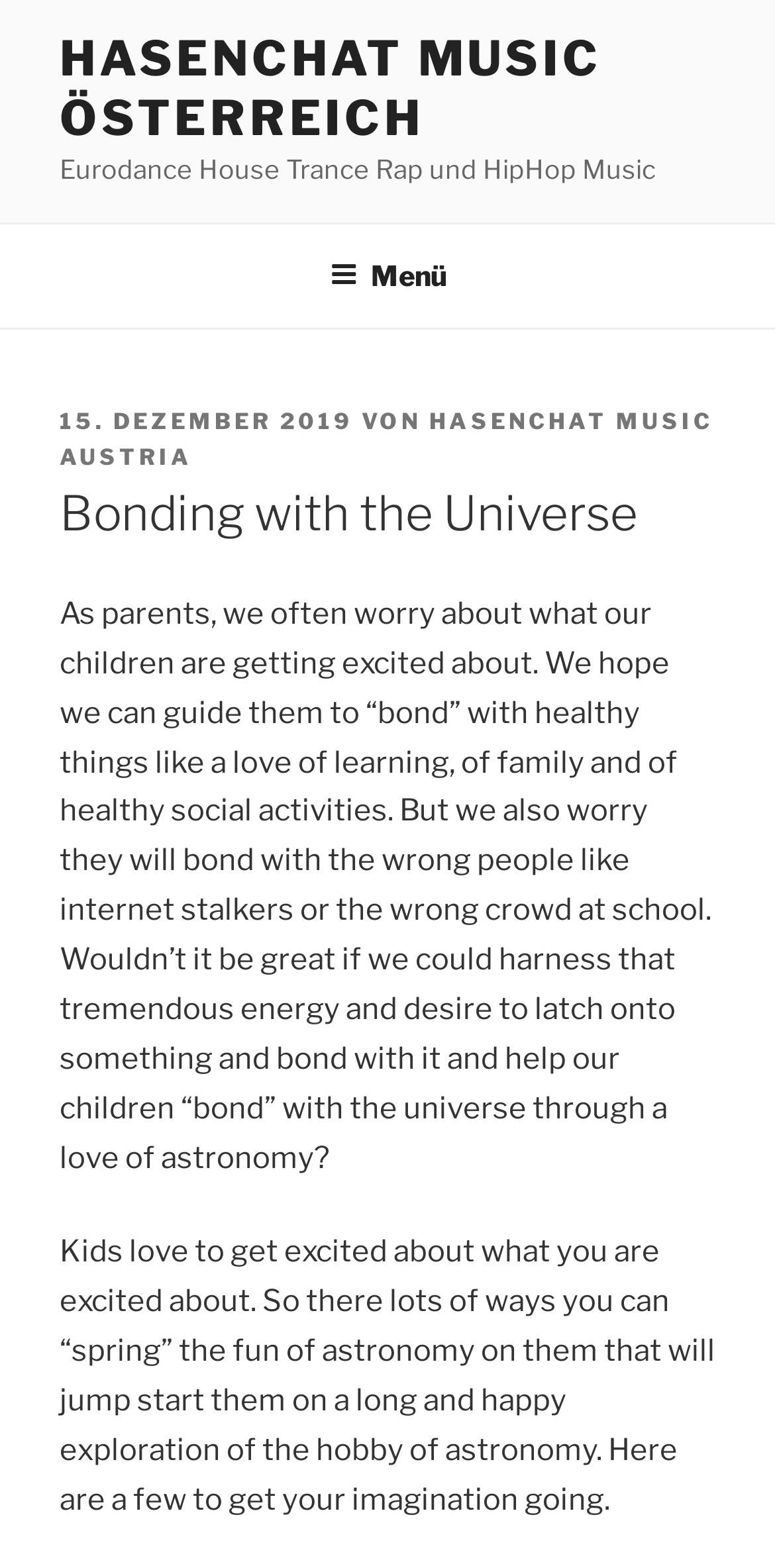Identify the coordinates of the bounding box for the element described below: "15. Dezember 2019". Return the coordinates as four float numbers between 0 and 1: [left, top, right, bottom].

[0.077, 0.26, 0.456, 0.278]